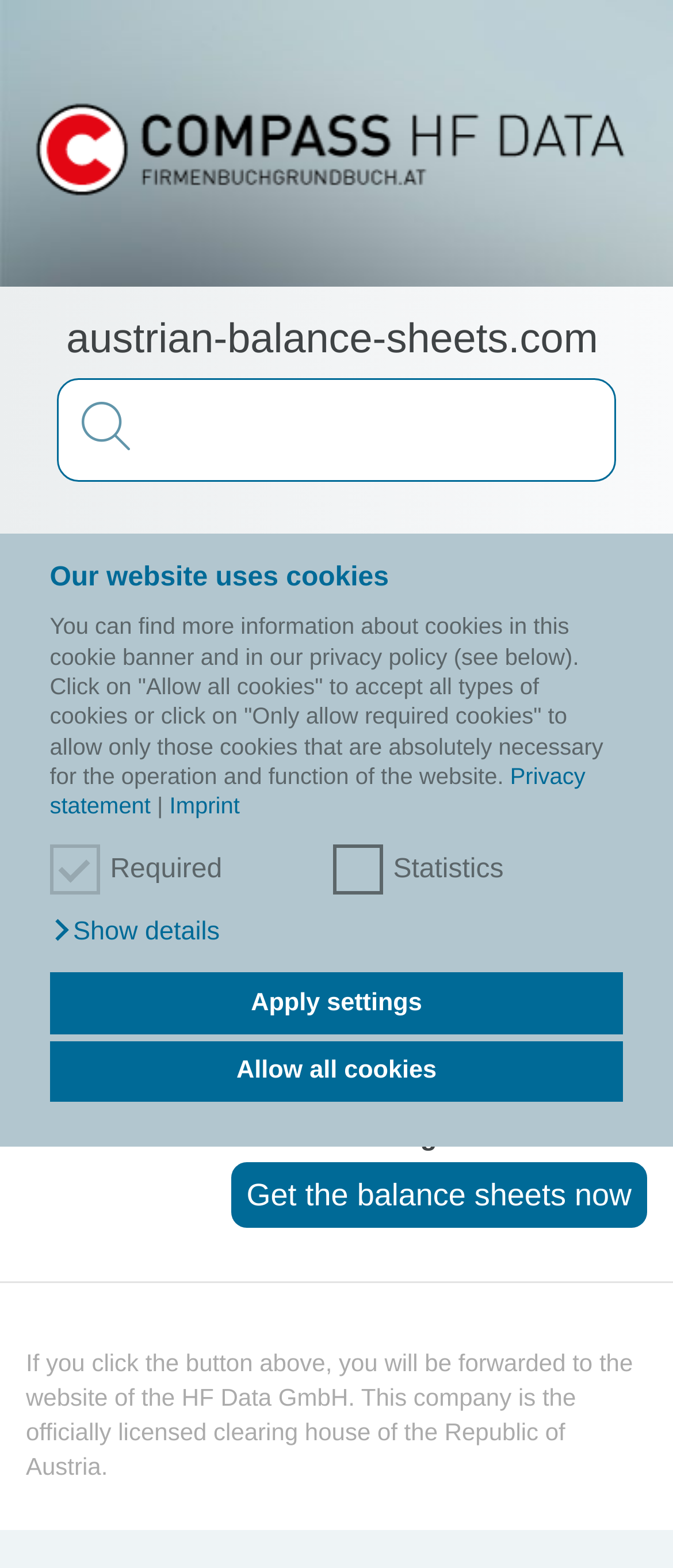What is the commercial register number of the company?
Utilize the information in the image to give a detailed answer to the question.

I found the commercial register number by looking at the heading elements on the webpage. The third heading element mentions the commercial register number as '4820p'.